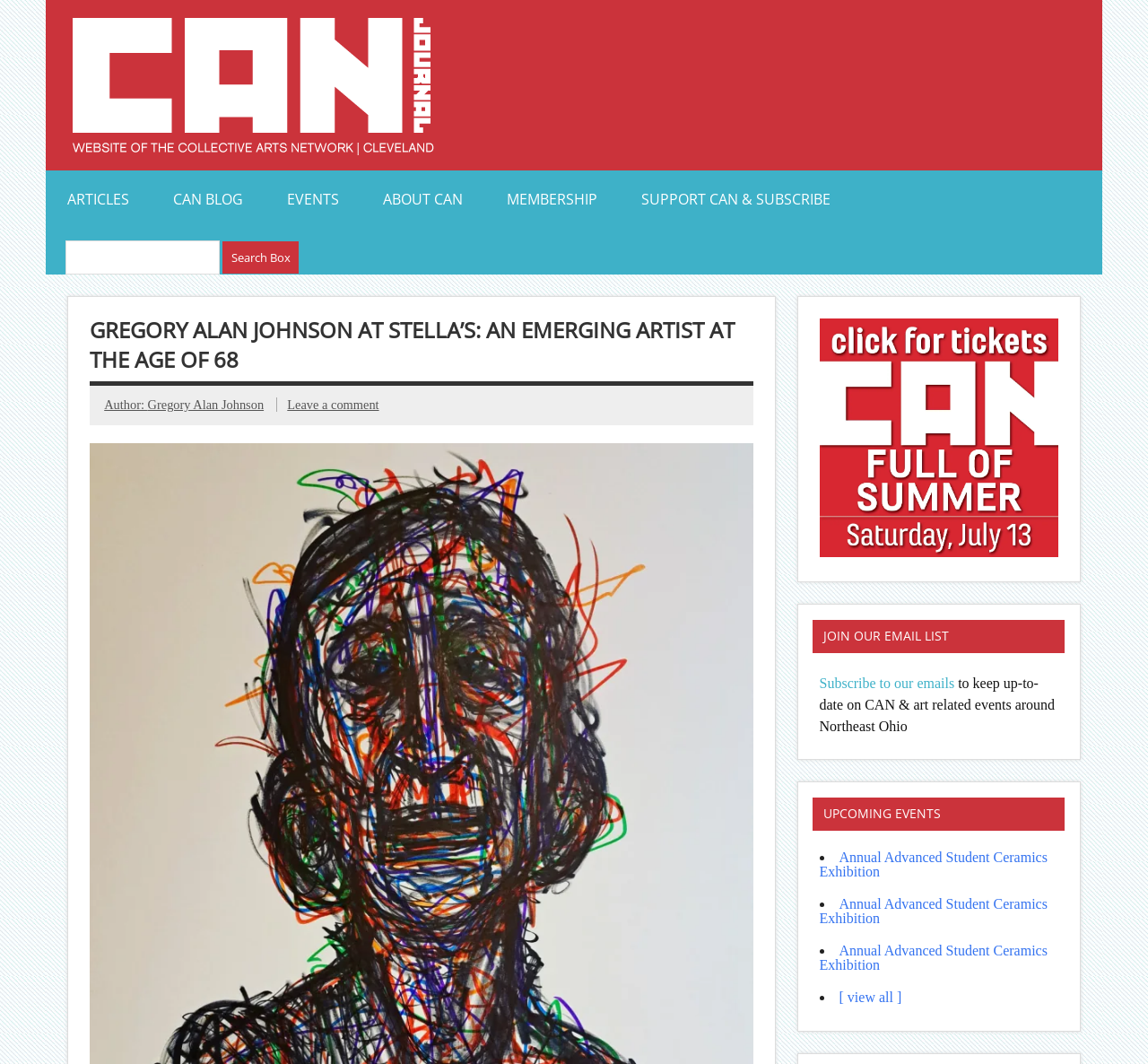What is the name of the artist featured?
Provide an in-depth and detailed answer to the question.

The webpage has a heading 'GREGORY ALAN JOHNSON AT STELLA’S: AN EMERGING ARTIST AT THE AGE OF 68' which suggests that Gregory Alan Johnson is the artist being featured.